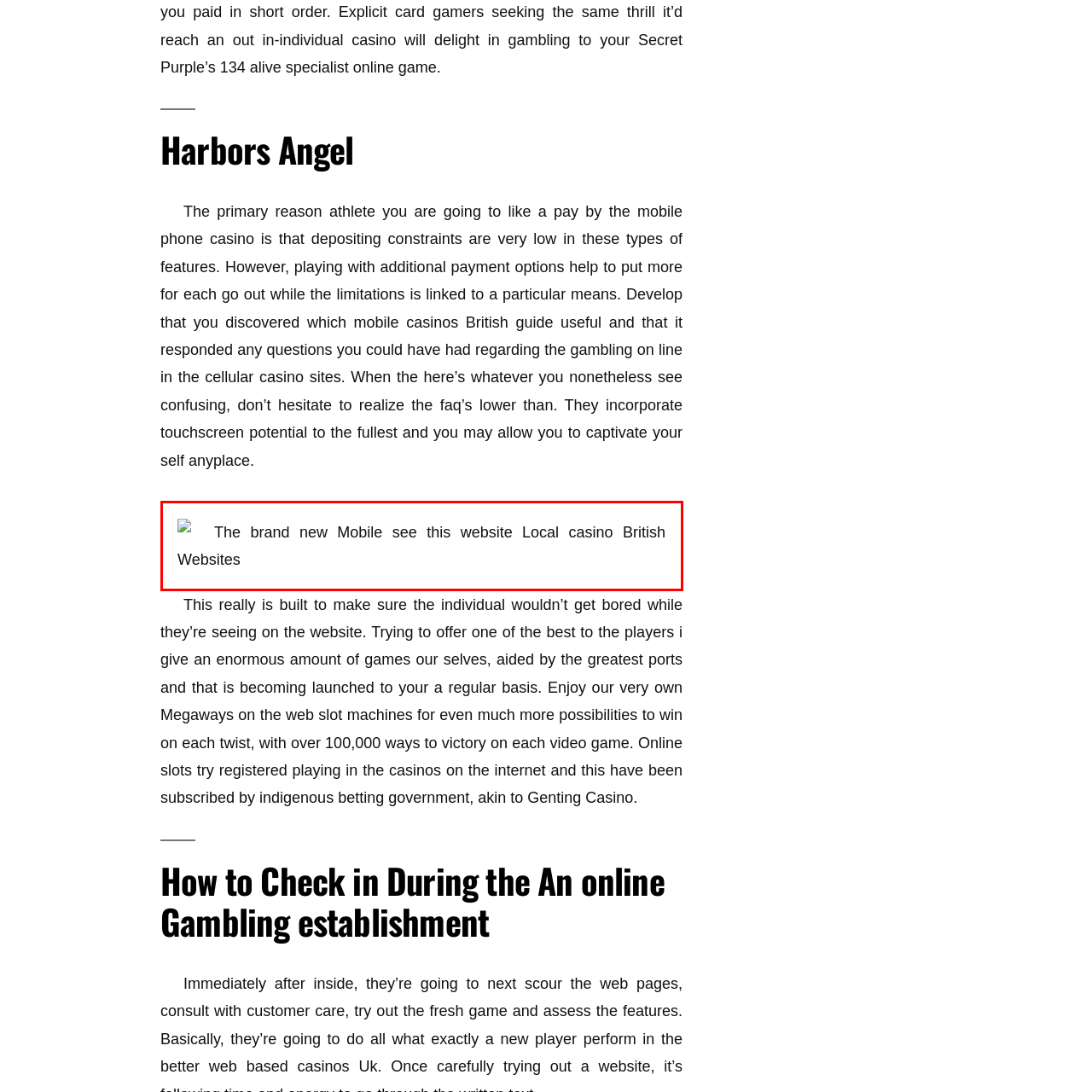Detail the scene within the red-bordered box in the image, including all relevant features and actions.

The image displays the text "The brand new Mobile see this website Local casino British Websites," suggesting a focus on newly launched mobile casino options available in the UK. This caption indicates an emphasis on mobile accessibility for online gambling, highlighting the convenience and innovations associated with these platforms. As mobile gaming continues to grow, this image likely represents a segment of an online guide or promotional material aimed at engaging users interested in exploring the latest offerings in the mobile casino landscape.